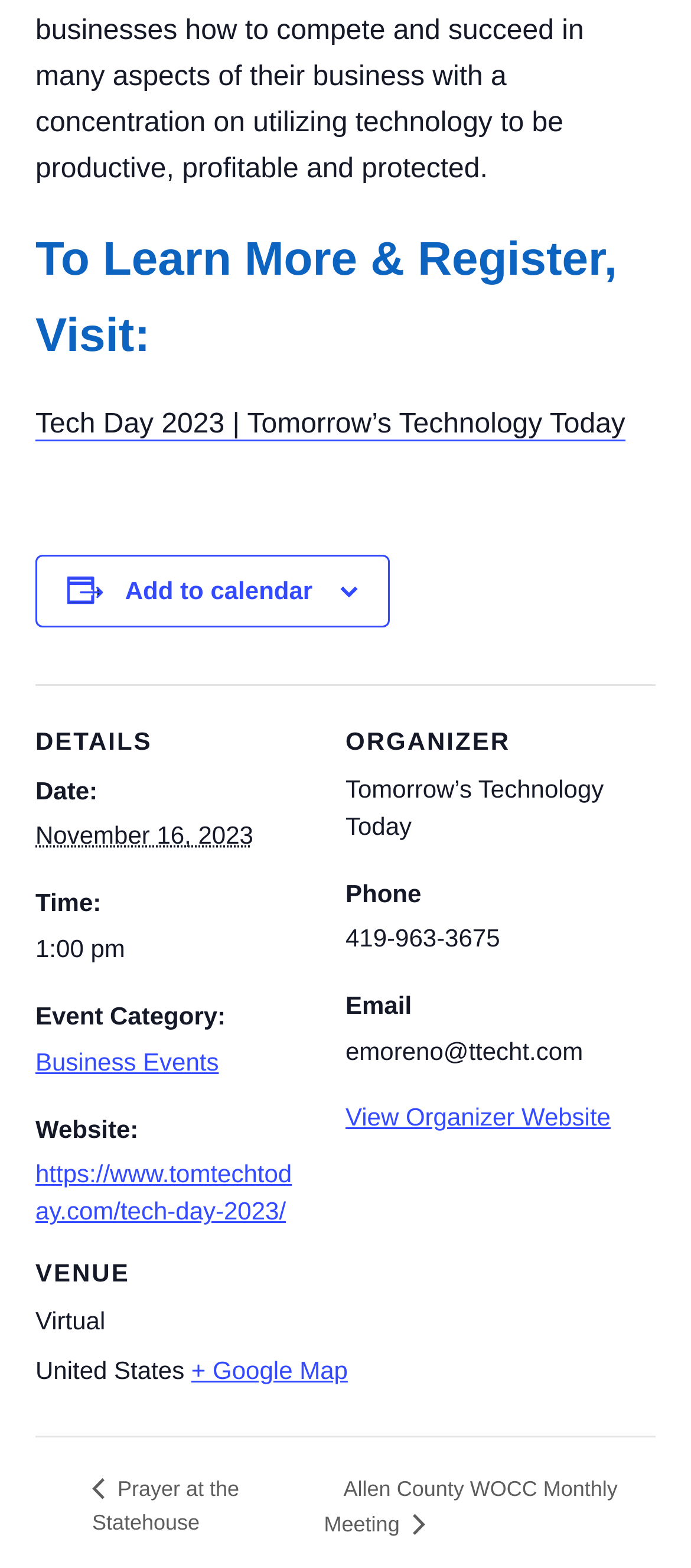What is the name of the event organizer?
Respond to the question with a single word or phrase according to the image.

Tomorrow’s Technology Today